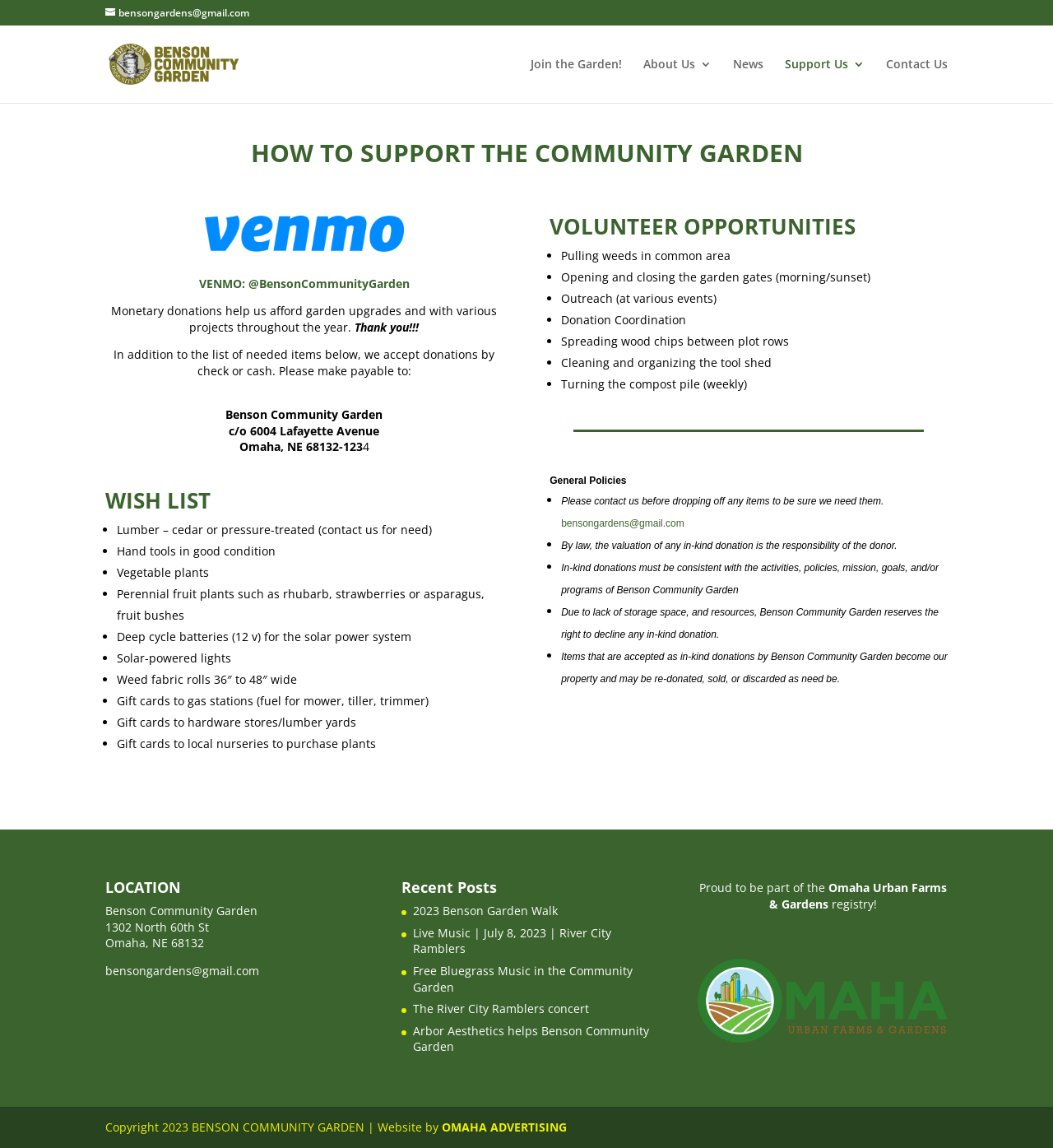Respond to the question below with a single word or phrase: What is the location of the Benson Community Garden?

1302 North 60th St, Omaha, NE 68132